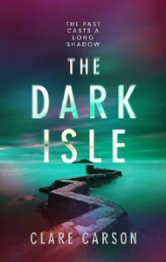What colors are used in the background?
Answer briefly with a single word or phrase based on the image.

Turquoise, purple, and red